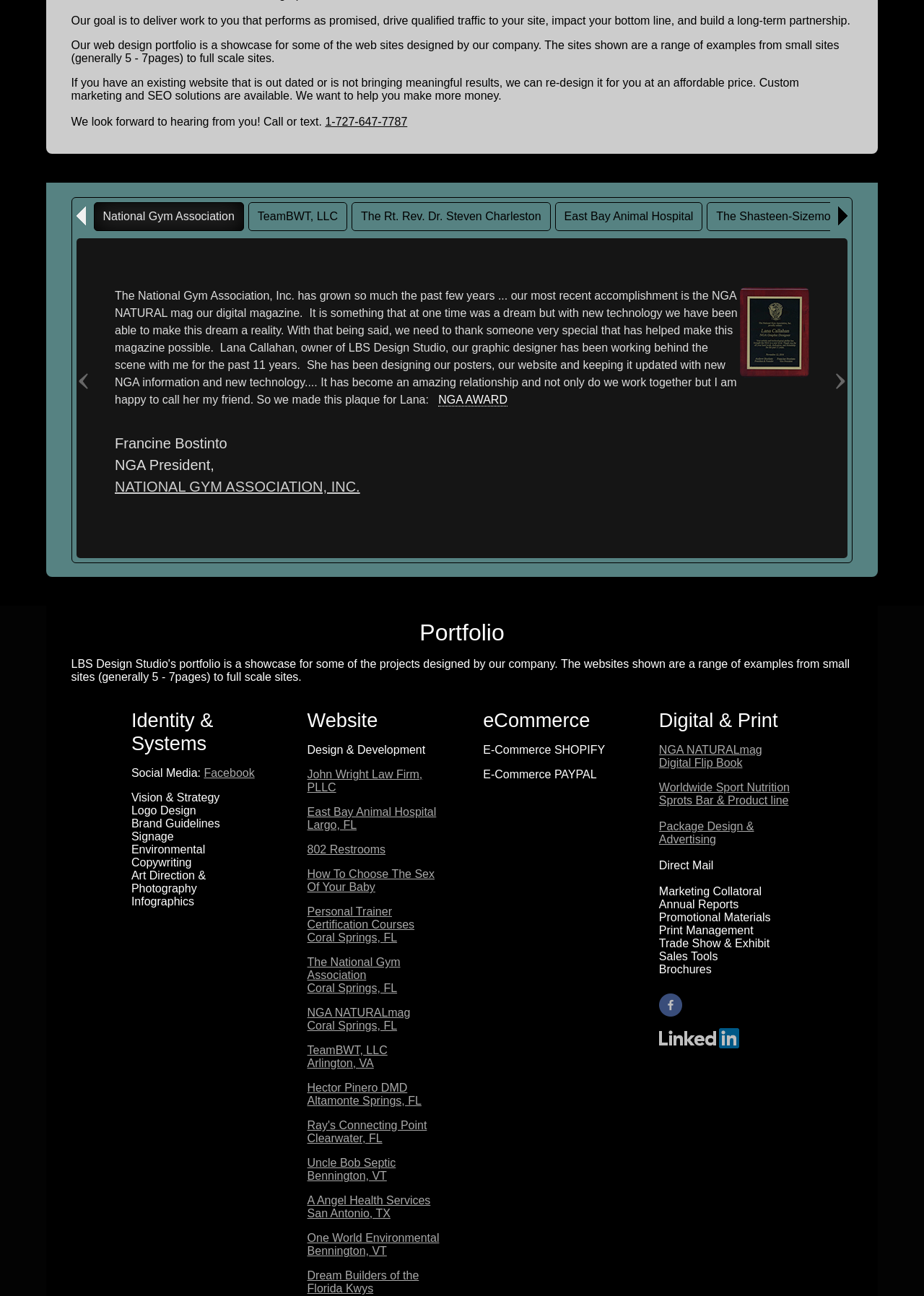Please specify the bounding box coordinates of the clickable region to carry out the following instruction: "View the 'National Gym Association' portfolio". The coordinates should be four float numbers between 0 and 1, in the format [left, top, right, bottom].

[0.101, 0.156, 0.264, 0.178]